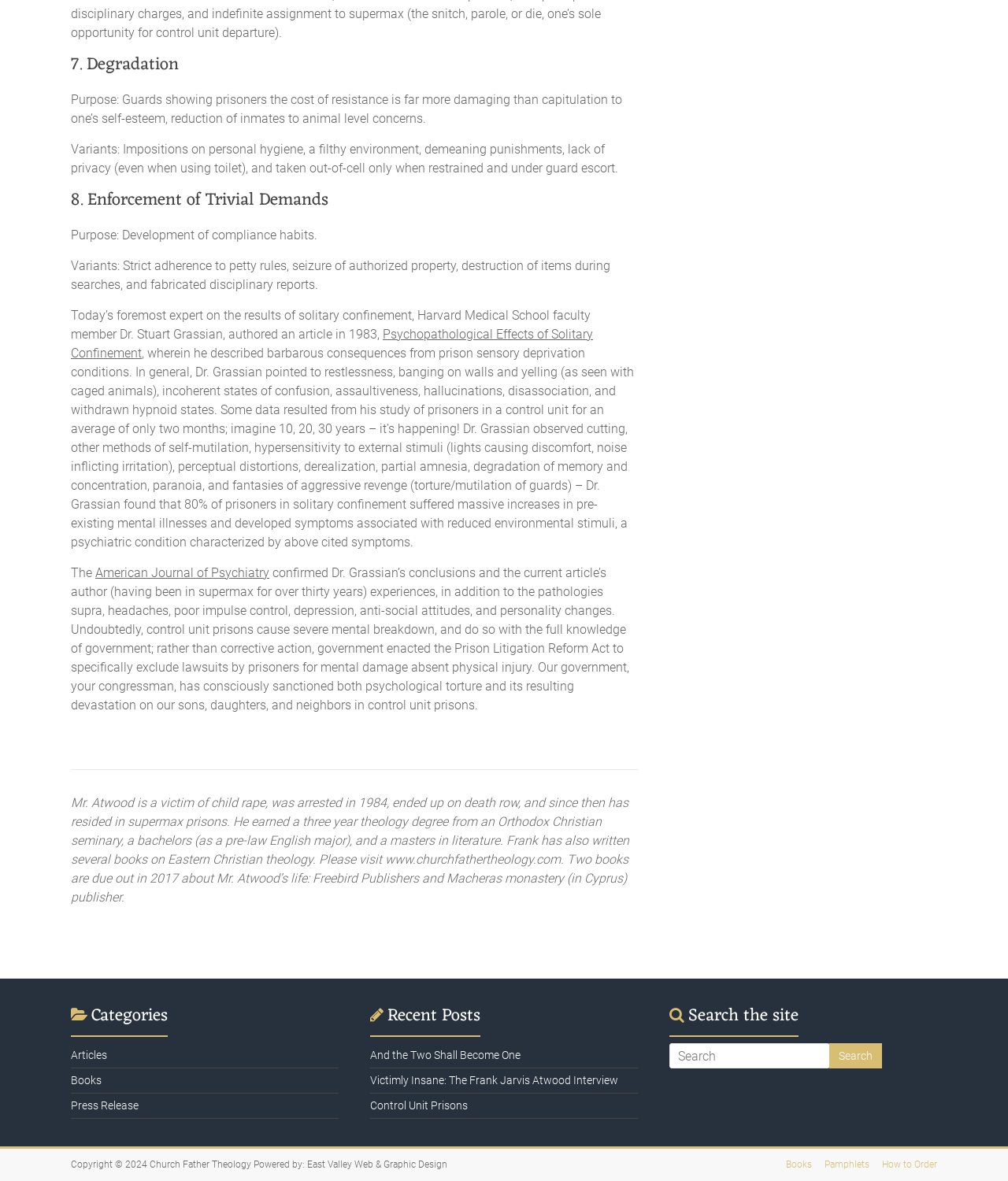Based on the element description Church Father Theology, identify the bounding box of the UI element in the given webpage screenshot. The coordinates should be in the format (top-left x, top-left y, bottom-right x, bottom-right y) and must be between 0 and 1.

[0.148, 0.981, 0.249, 0.991]